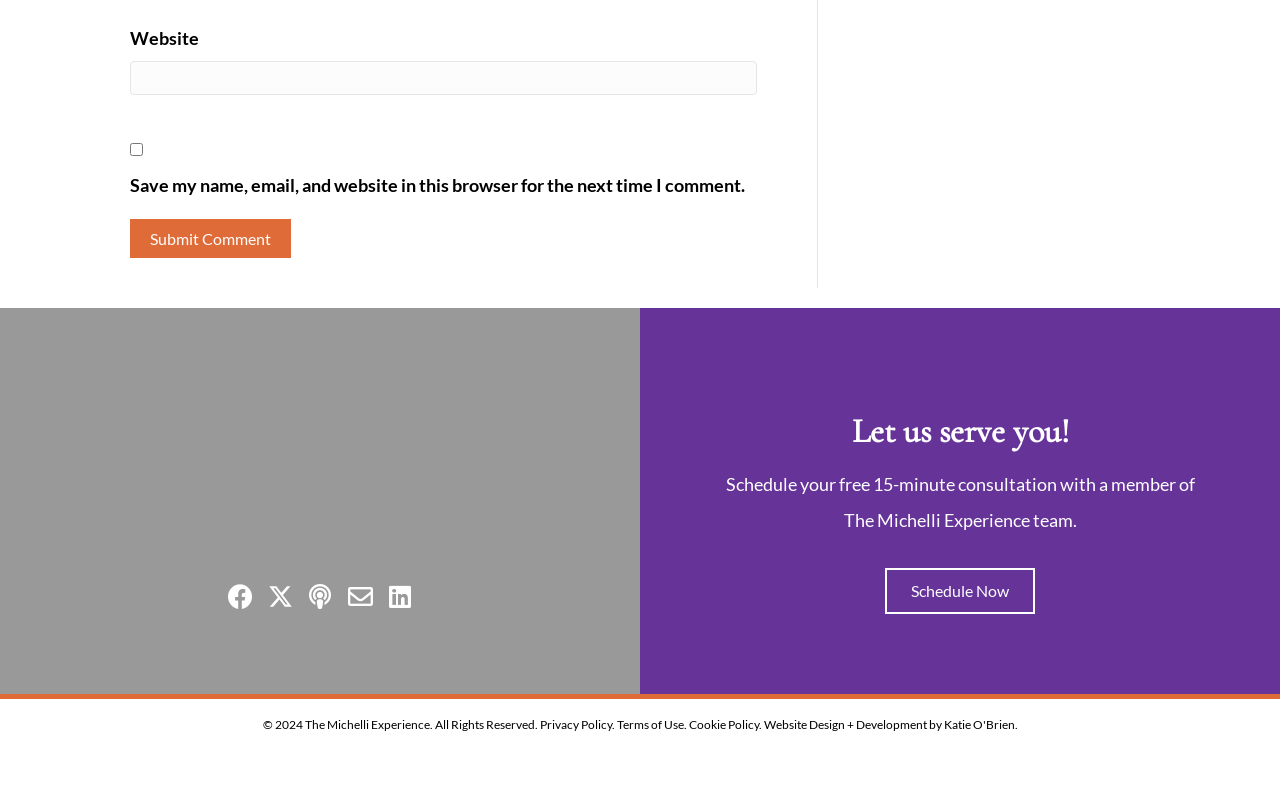How can I contact the team?
Refer to the image and provide a detailed answer to the question.

I found a button element with the text 'Schedule Now' which suggests that users can schedule a consultation with the team by clicking on this button.